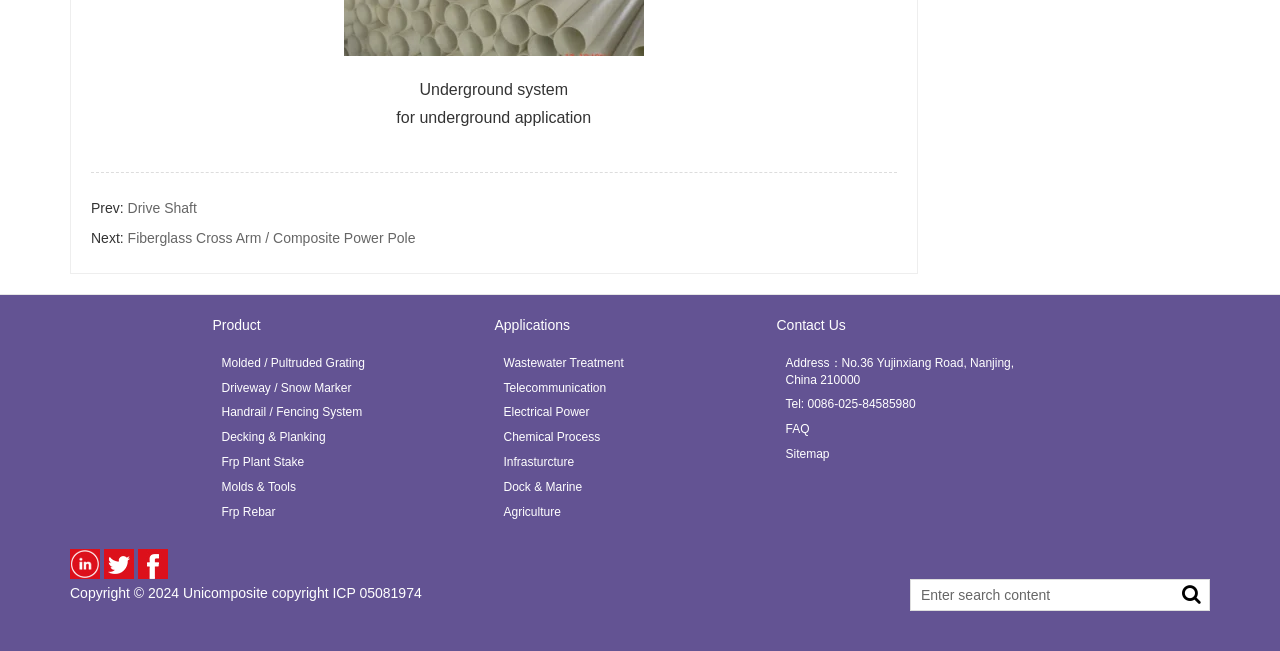Examine the image carefully and respond to the question with a detailed answer: 
What are the categories of products offered?

By examining the links on the webpage, I found that there are two main categories: 'Product' and 'Applications'. The 'Product' category includes links such as 'Molded / Pultruded Grating', 'Driveway / Snow Marker', and 'Handrail / Fencing System', while the 'Applications' category includes links such as 'Wastewater Treatment', 'Telecommunication', and 'Electrical Power'.